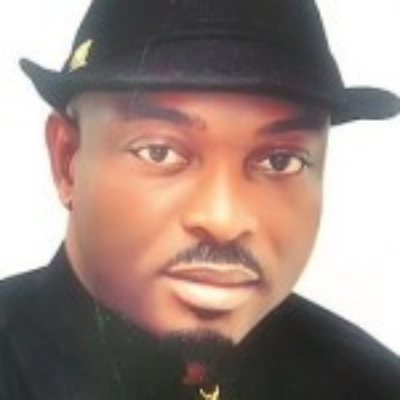What is Comrade Udengs Eradiri's focus on?
Respond to the question with a well-detailed and thorough answer.

As mentioned in the caption, Comrade Udengs Eradiri's commitment is to fostering positive change in the region, and his focus is on community and livelihood, which is evident in his call for alternative employment programs and rehabilitation for affected youths.